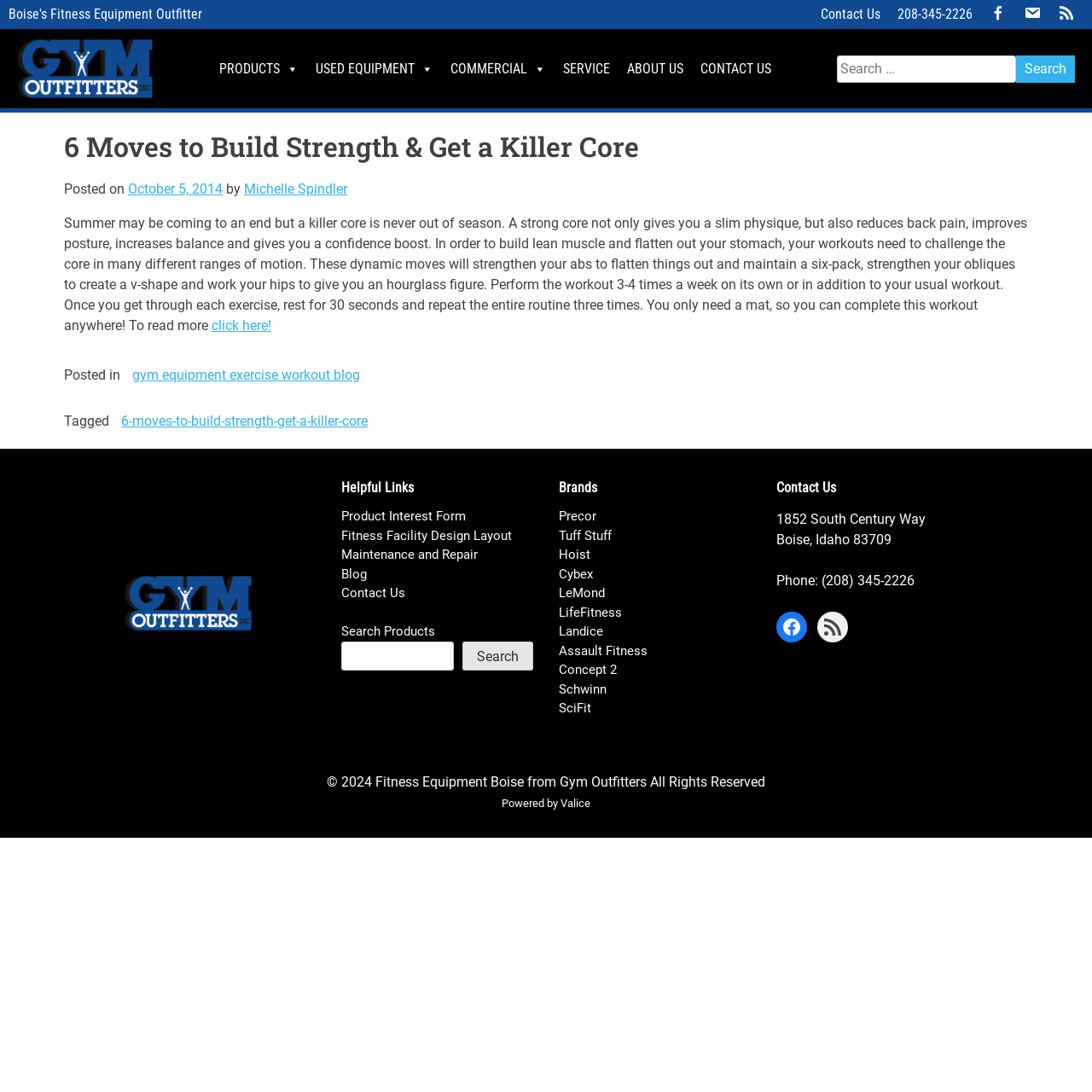Find the bounding box coordinates of the area that needs to be clicked in order to achieve the following instruction: "Learn more about fitness facility design layout". The coordinates should be specified as four float numbers between 0 and 1, i.e., [left, top, right, bottom].

[0.313, 0.483, 0.469, 0.497]